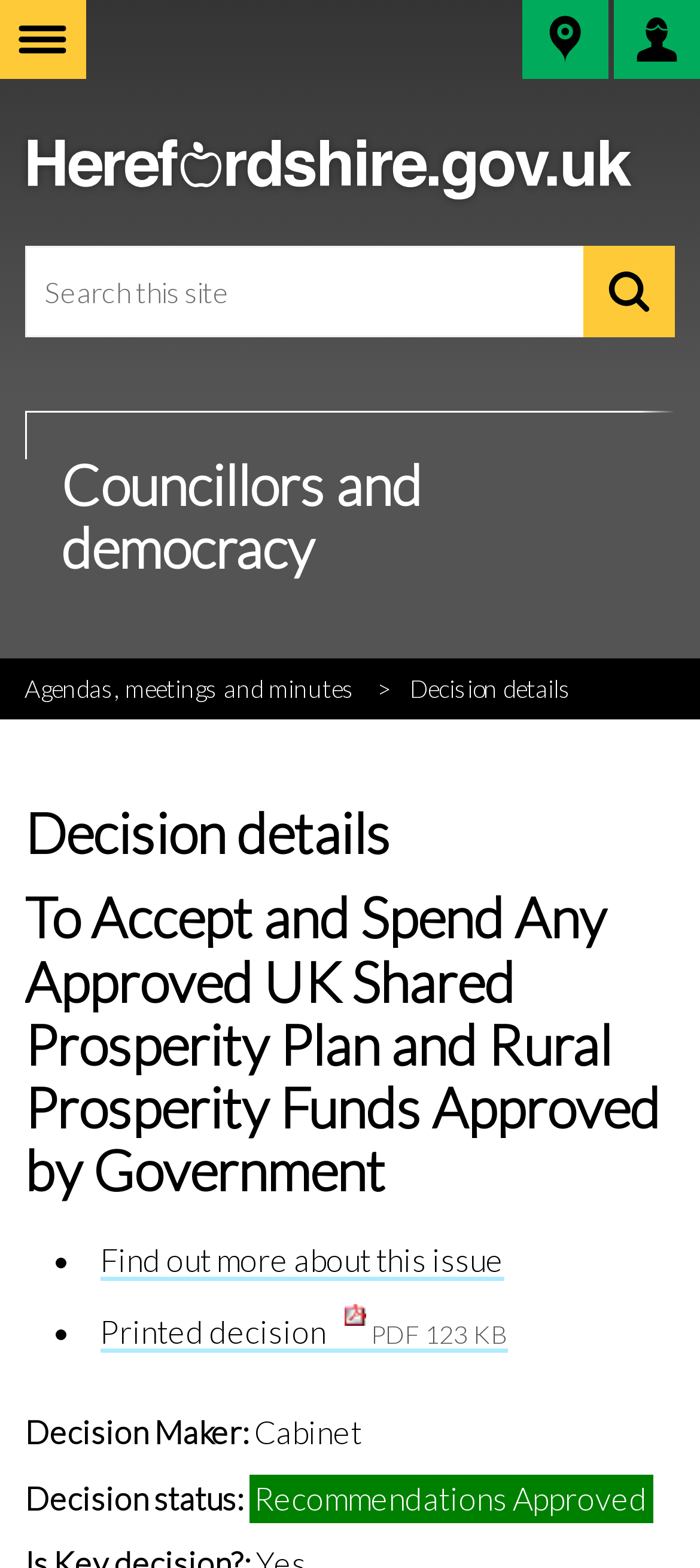Identify the bounding box coordinates of the element to click to follow this instruction: 'Search for something on this site'. Ensure the coordinates are four float values between 0 and 1, provided as [left, top, right, bottom].

[0.035, 0.157, 0.834, 0.215]